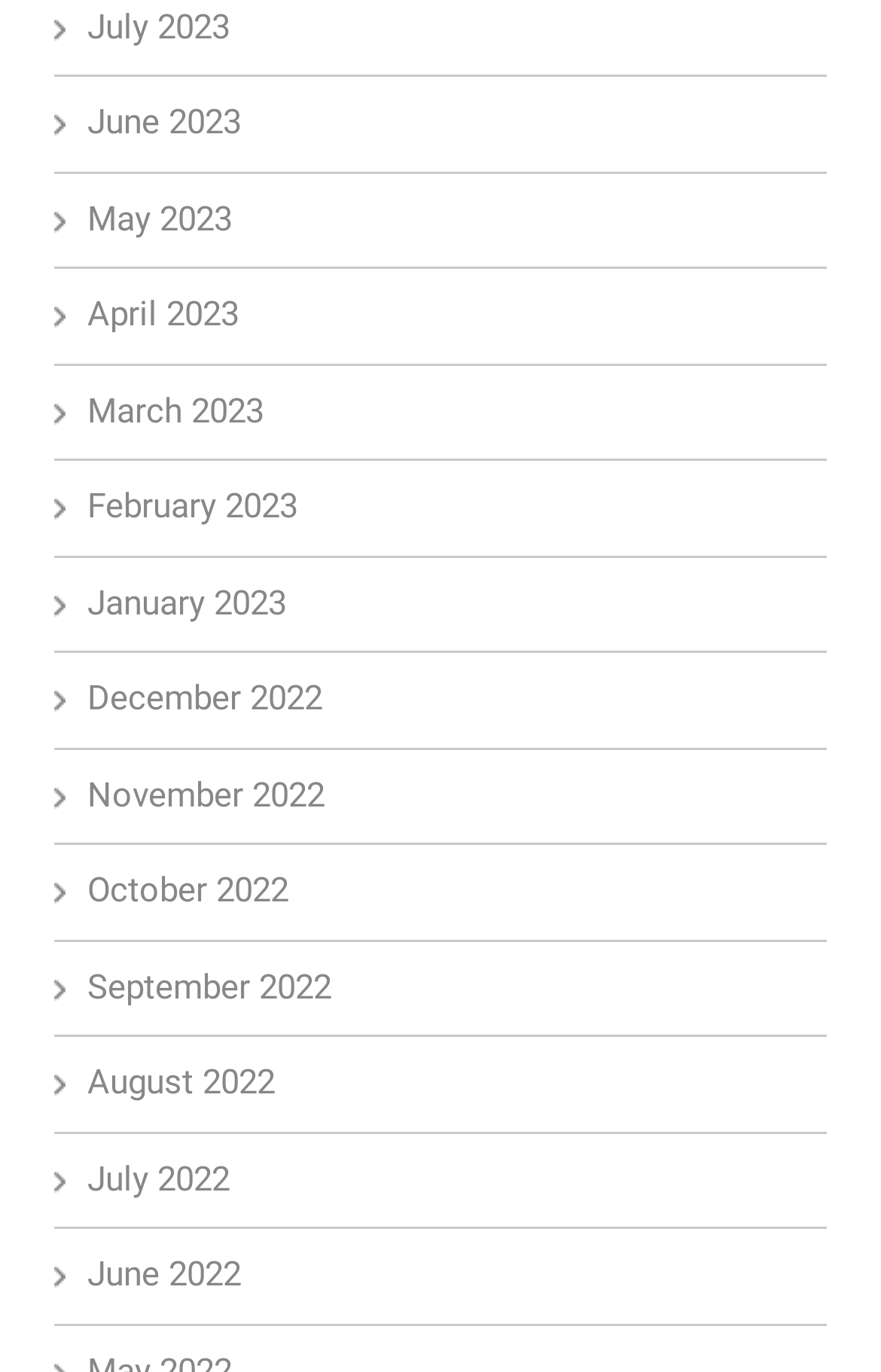What is the earliest month listed?
Can you provide a detailed and comprehensive answer to the question?

I looked at the list of links and found that the last link is 'July 2022', which is the earliest month listed.